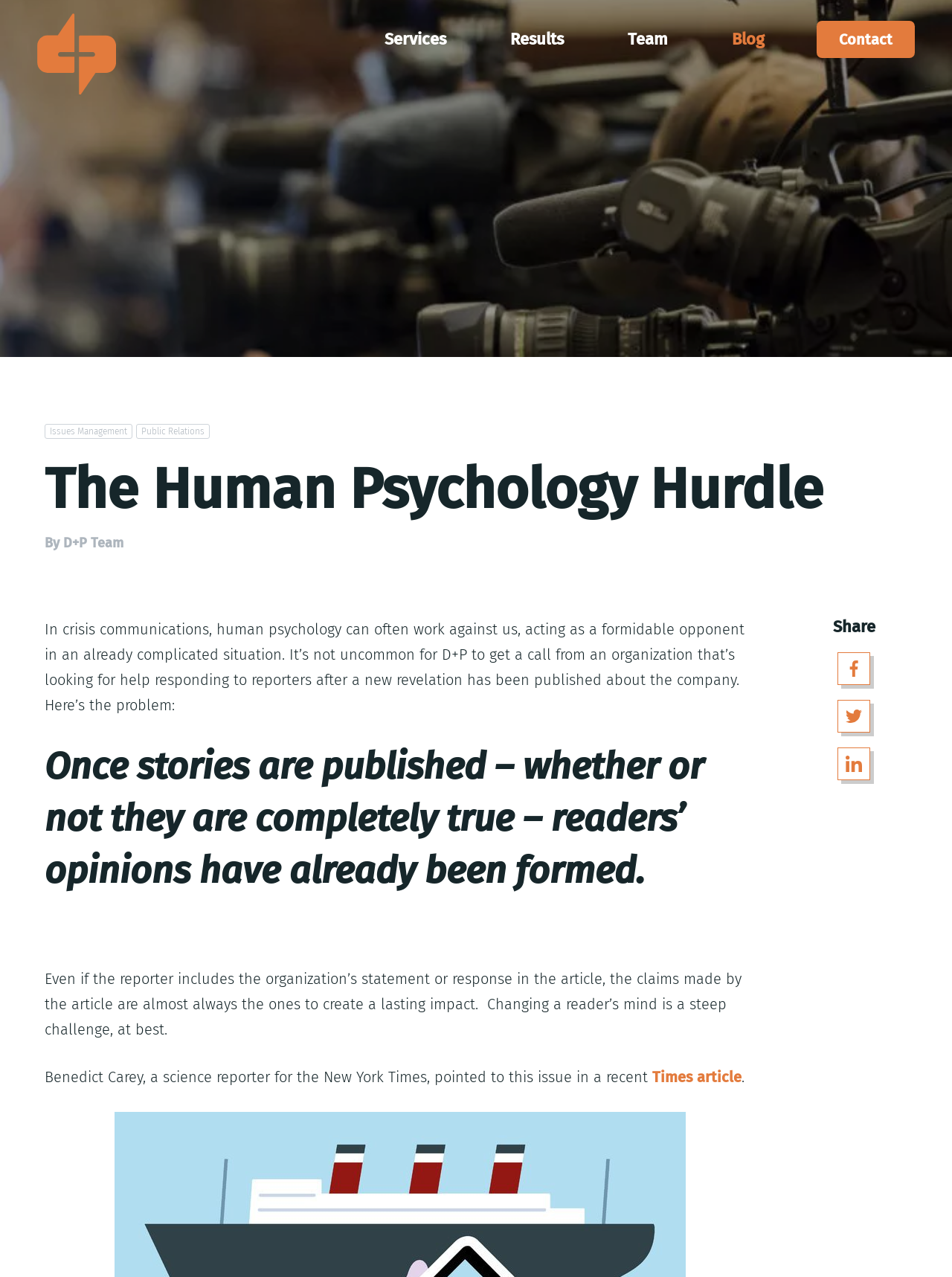Determine the bounding box coordinates of the target area to click to execute the following instruction: "Click on Devine + Partners."

[0.039, 0.063, 0.122, 0.077]